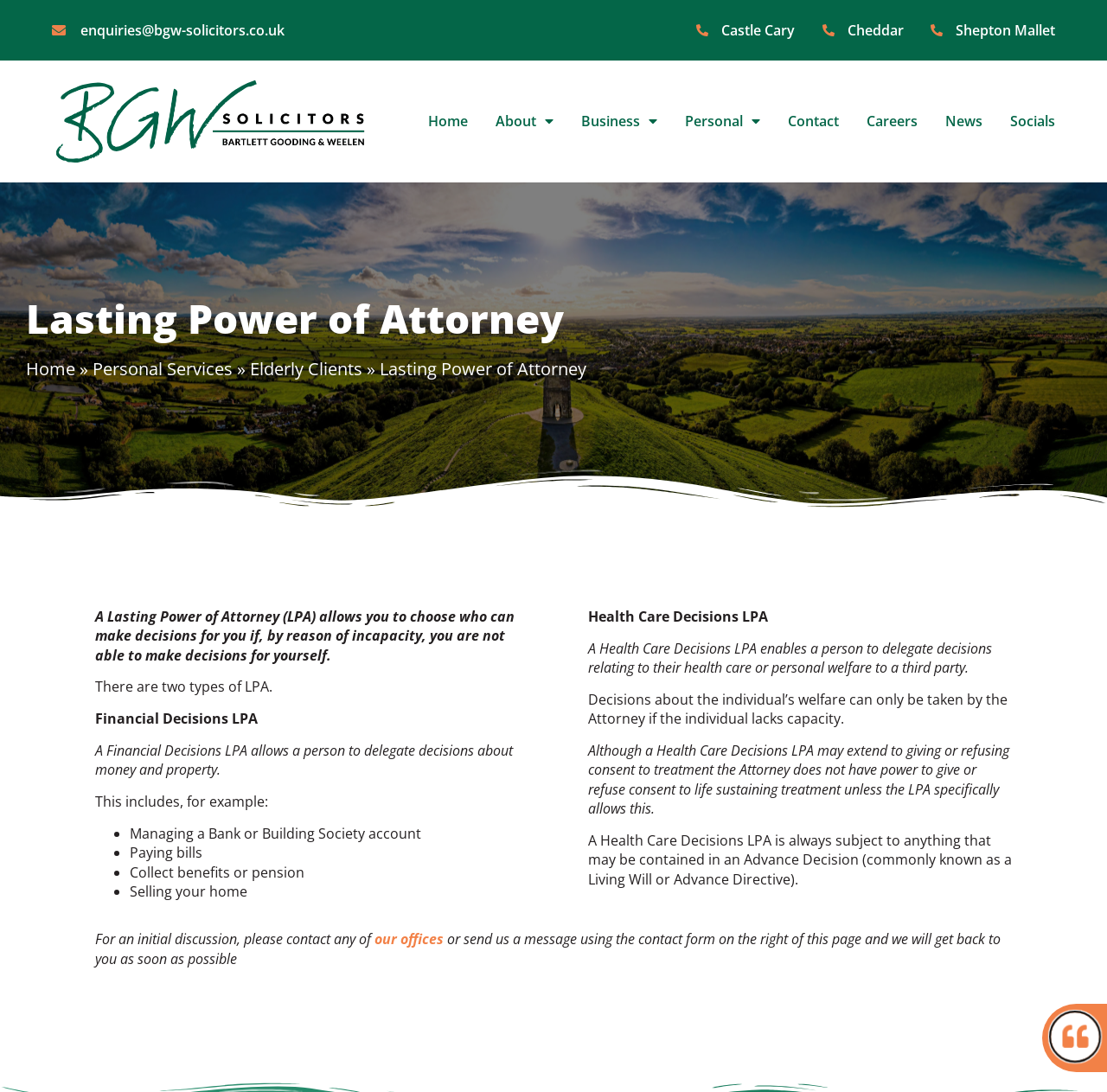Please examine the image and answer the question with a detailed explanation:
What are the two types of LPA?

I found the two types of LPA by reading the static text 'There are two types of LPA.' and the subsequent text that describes each type. The two types are Financial Decisions LPA and Health Care Decisions LPA.